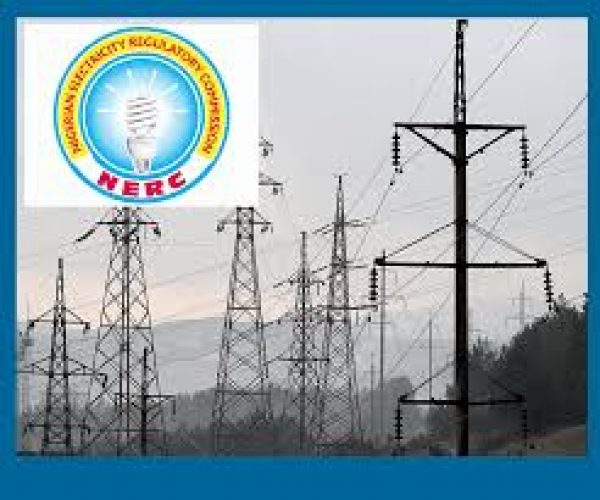What is displayed in the top corner?
Using the image as a reference, give an elaborate response to the question.

Prominently displayed in the top corner is the logo of the Nigerian Electricity Regulatory Commission (NERC), which is essential for overseeing the country's electricity sector.